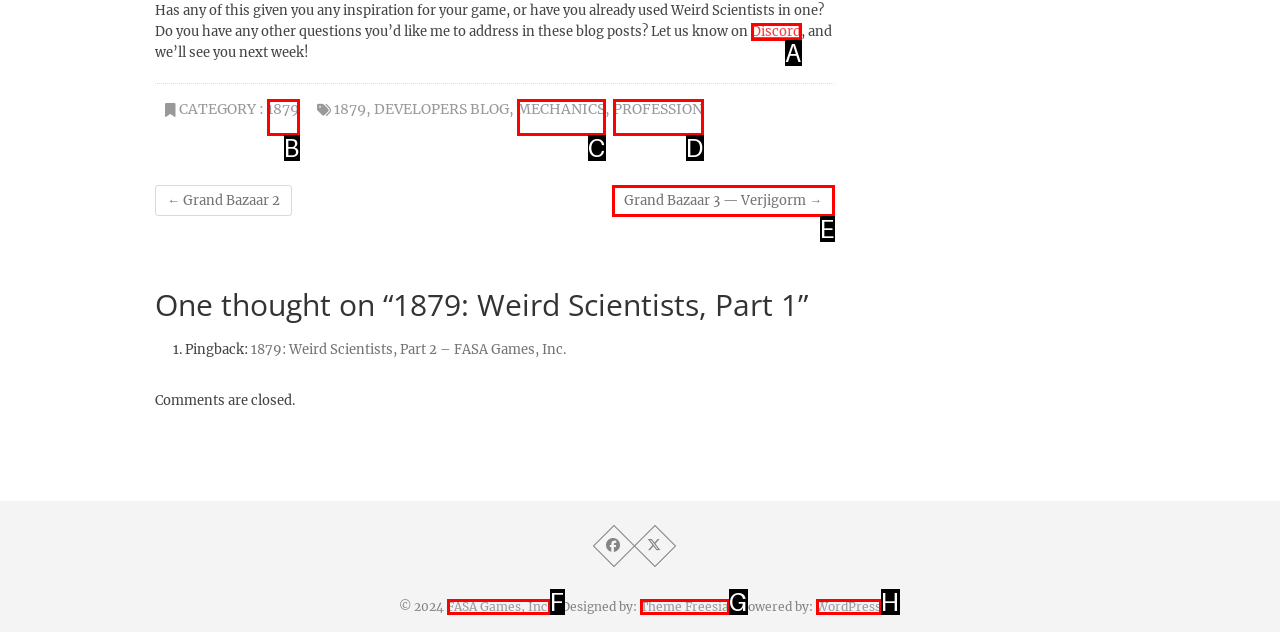Given the description: mechanics, pick the option that matches best and answer with the corresponding letter directly.

C